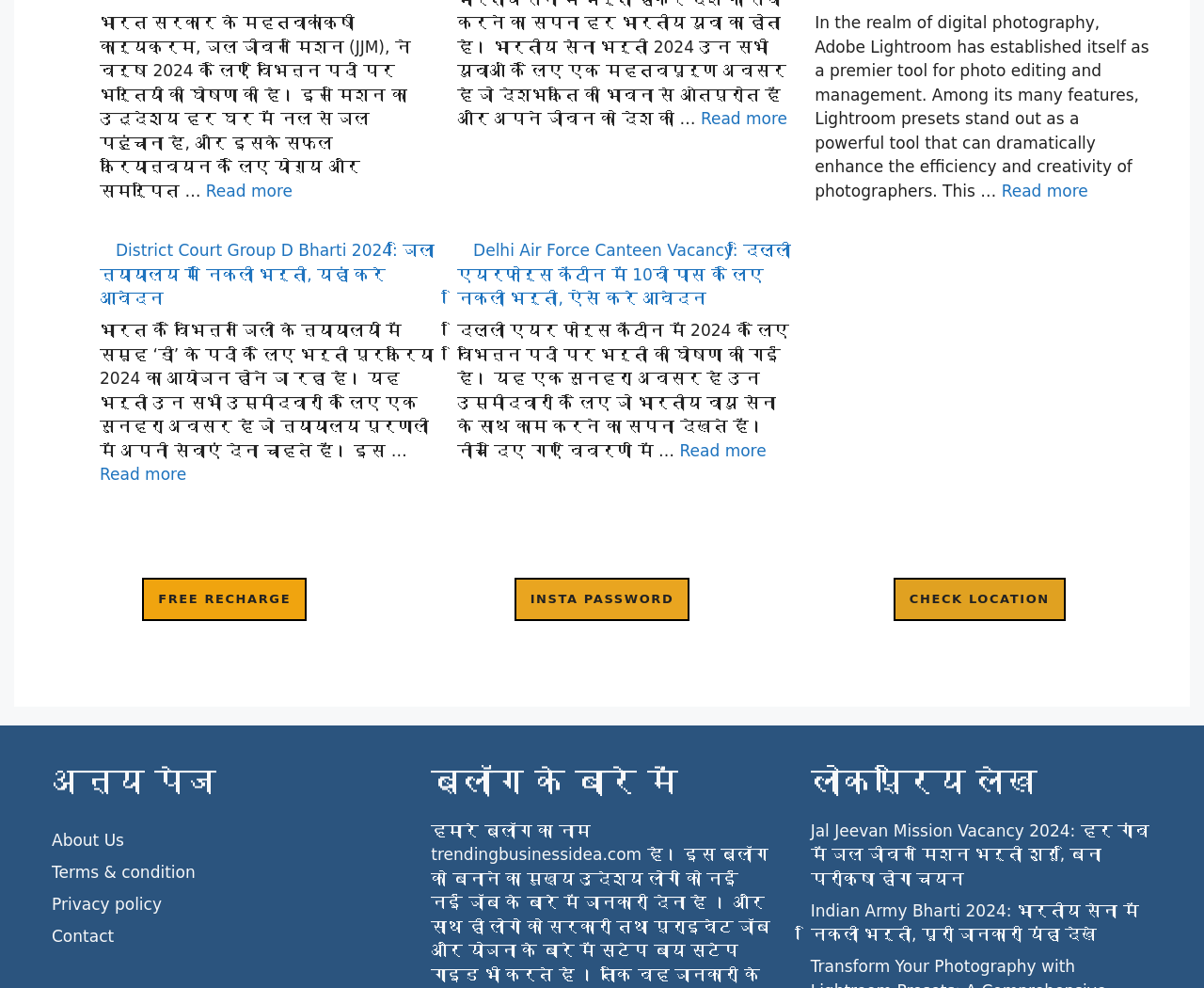Respond to the question below with a single word or phrase: What is the language used on the webpage?

Hindi